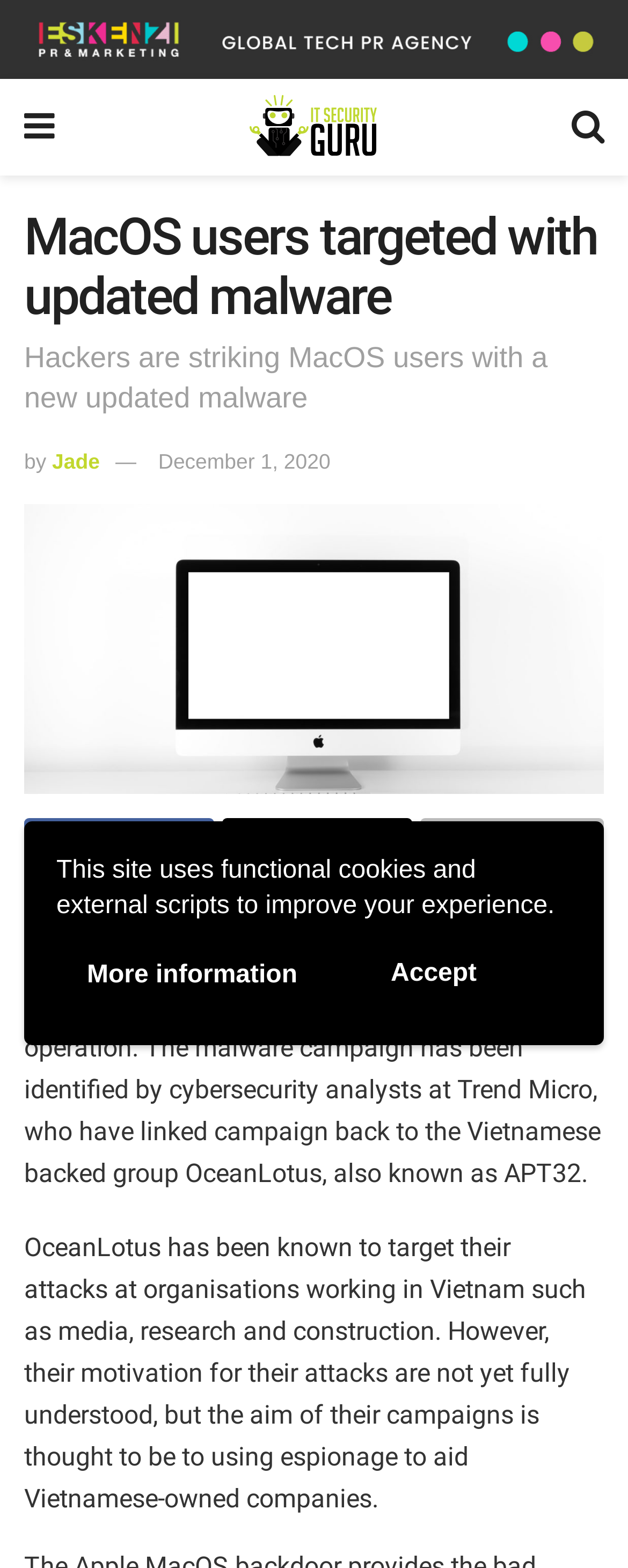Who wrote the article?
Please respond to the question with as much detail as possible.

The webpage content mentions 'by Jade' which suggests that Jade is the author of the article.